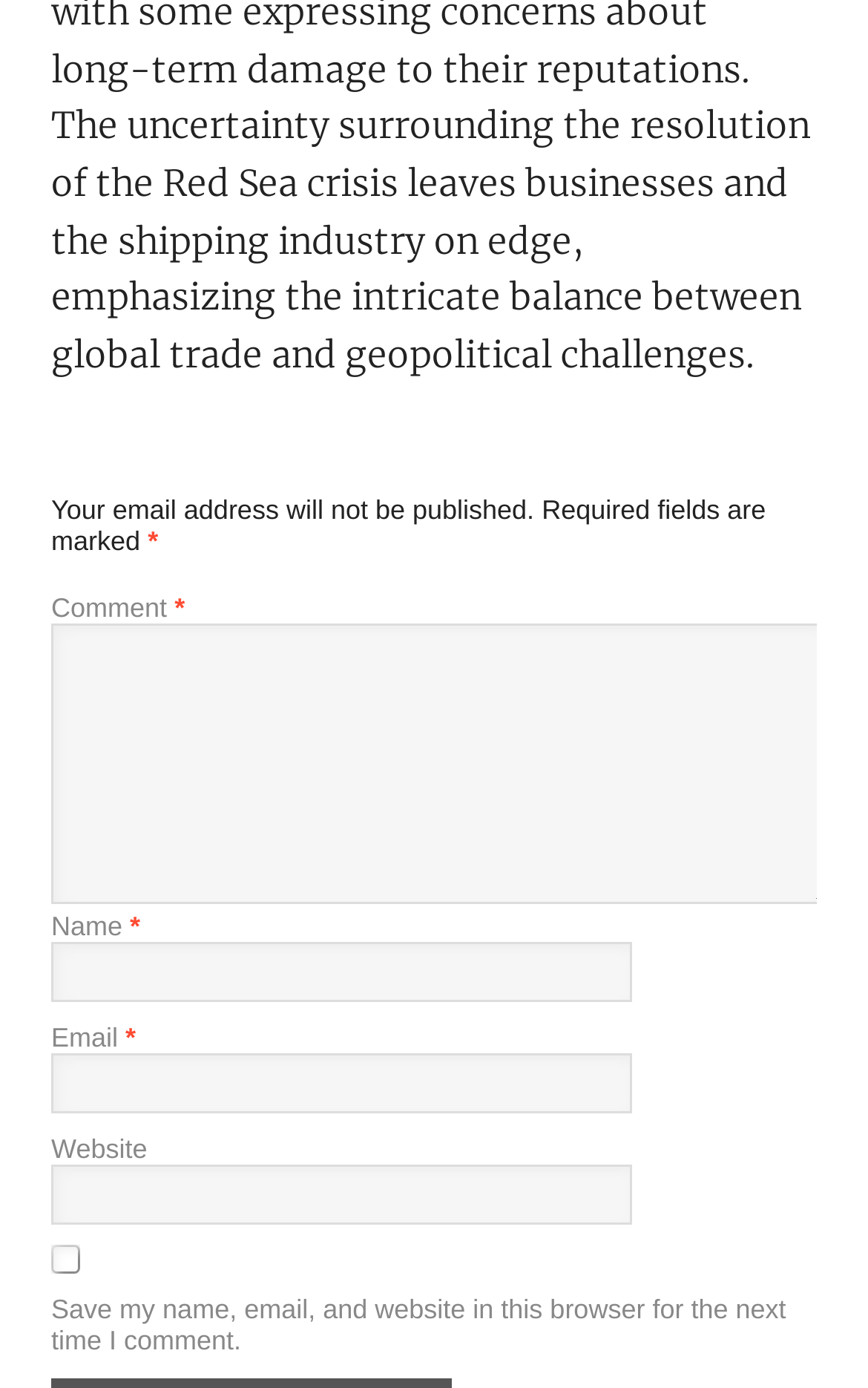What is the purpose of the asterisk symbol?
Please respond to the question thoroughly and include all relevant details.

The asterisk symbol is used to indicate that the fields marked with it are required to be filled in. This is evident from the StaticText elements with OCR text '*' and their corresponding textbox elements with the 'required: True' attribute.